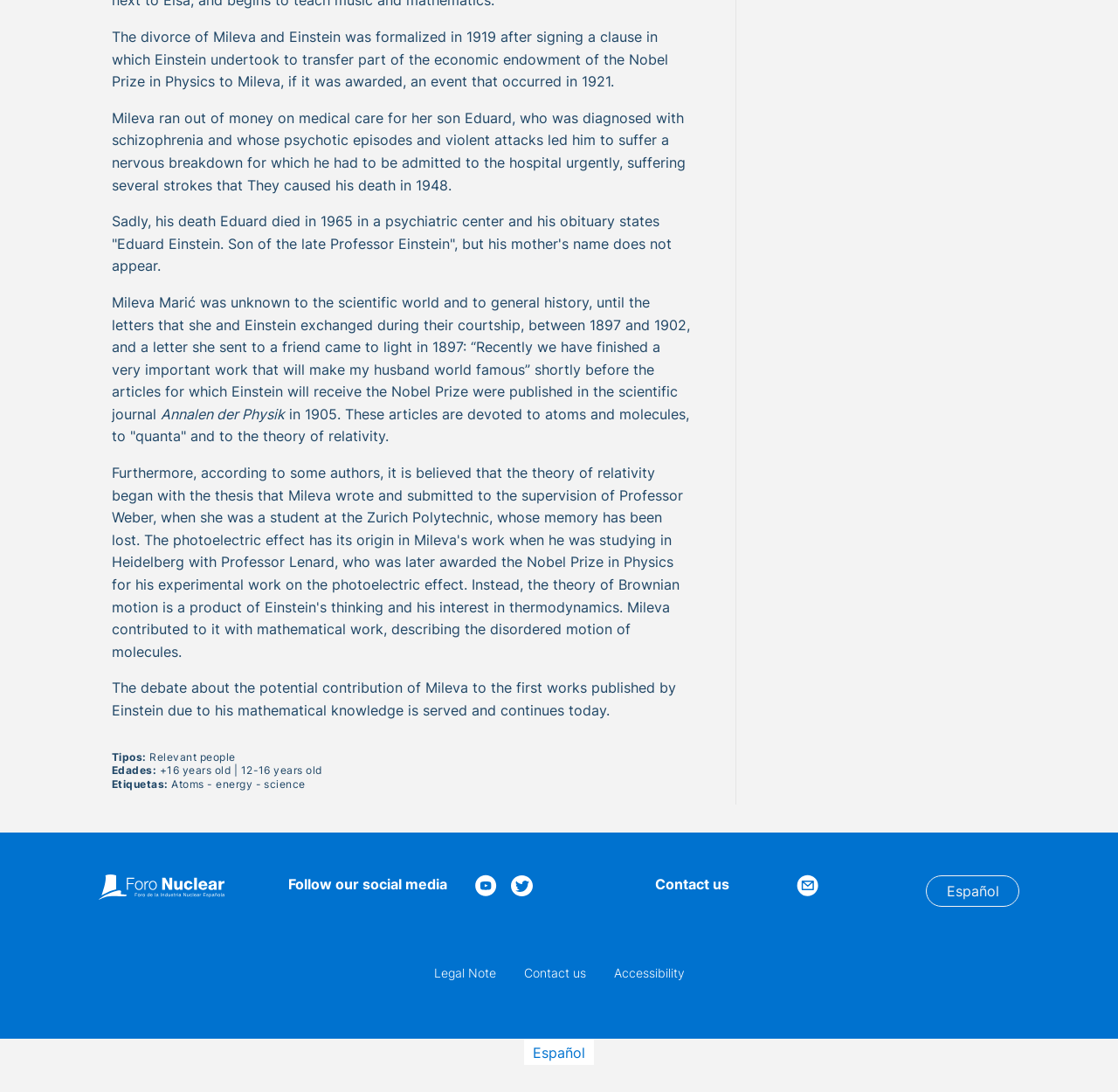Please provide a short answer using a single word or phrase for the question:
What is the age range of the category mentioned in the link?

12-16 years old